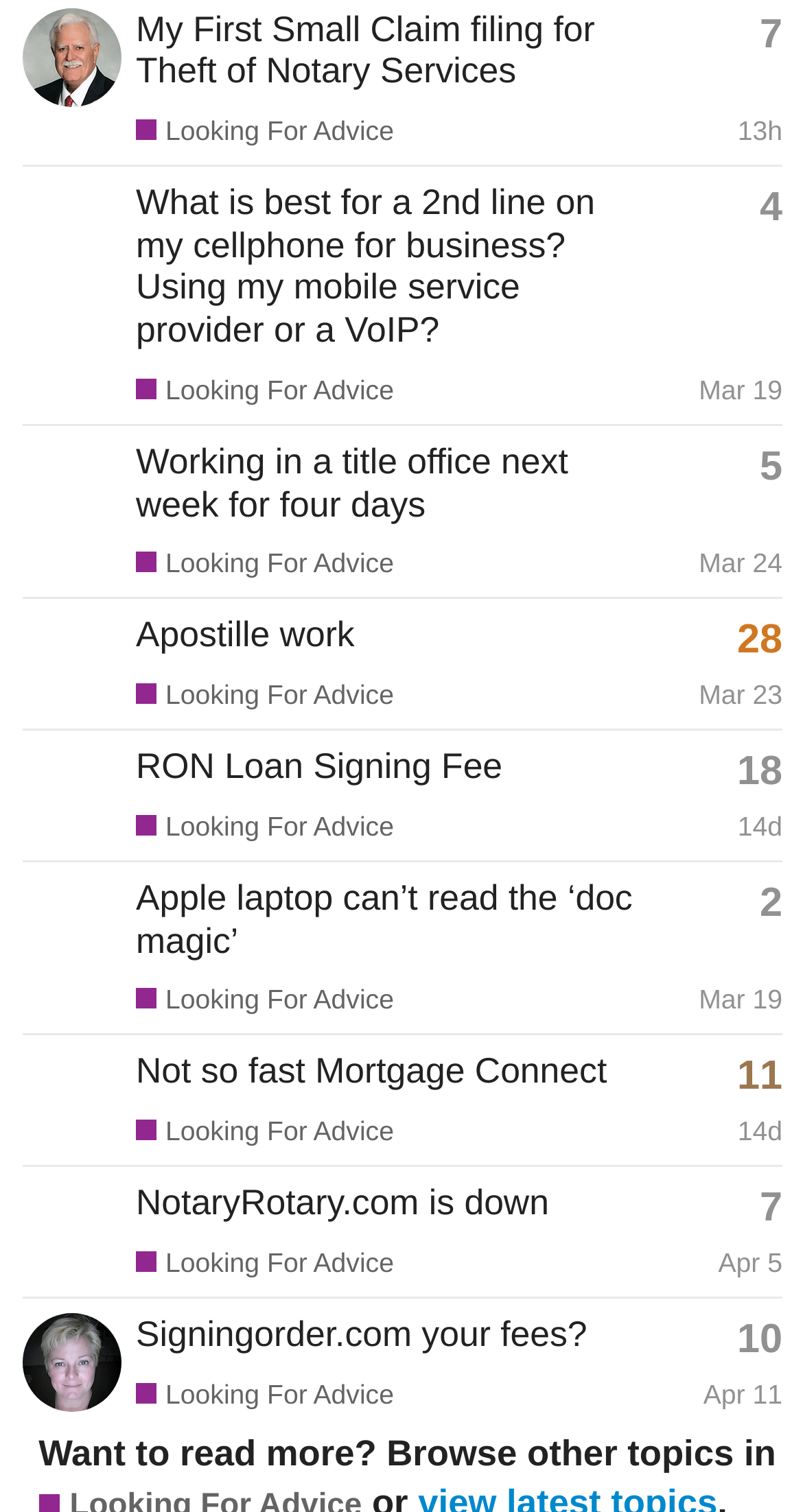Reply to the question with a brief word or phrase: How many topics are listed on this page?

6